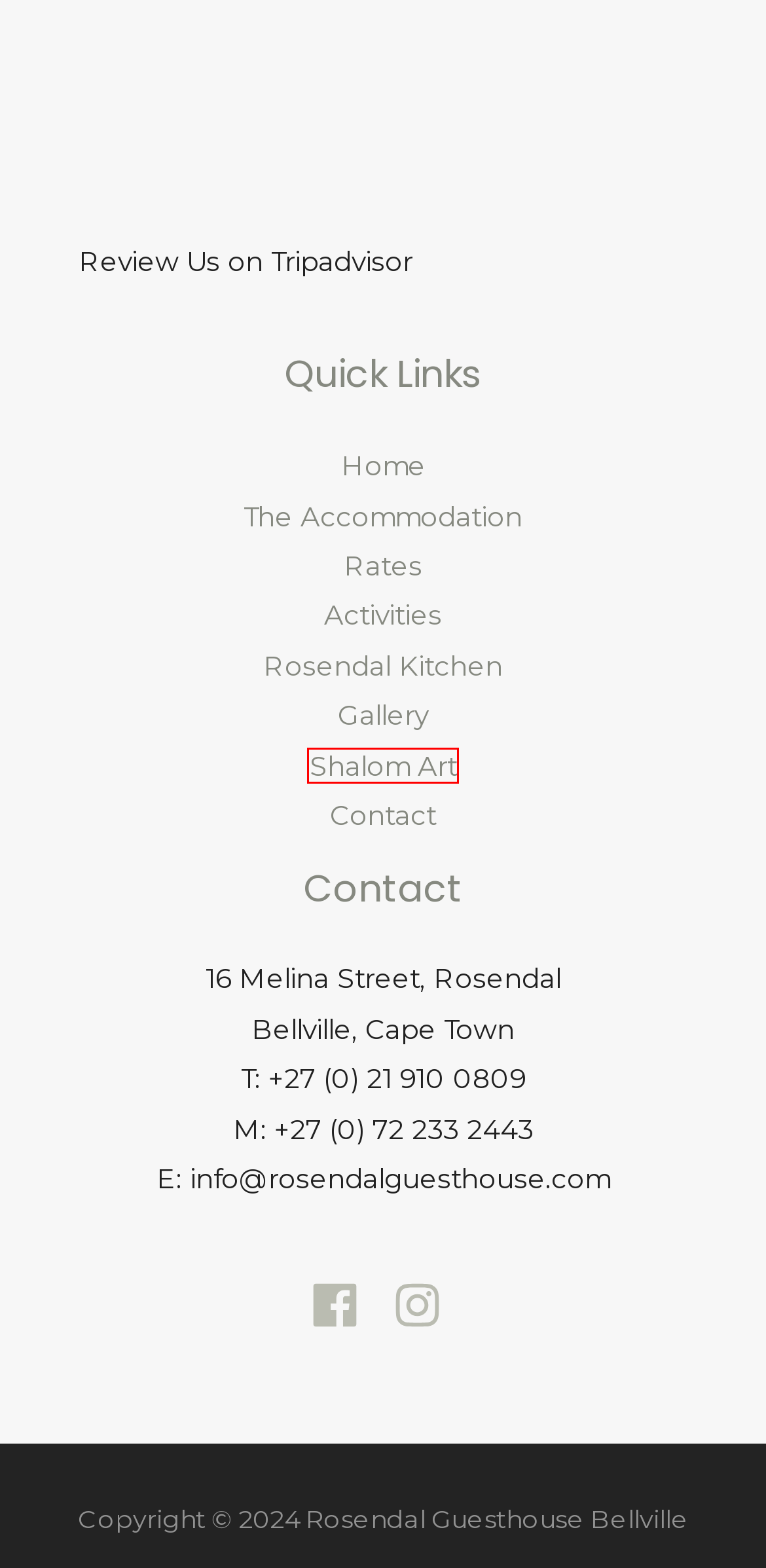Inspect the provided webpage screenshot, concentrating on the element within the red bounding box. Select the description that best represents the new webpage after you click the highlighted element. Here are the candidates:
A. | Skydive Cape Town | Tandem Skydiving
B. Open Bus Tours Cape Town | City Sightseeing
C. INVESTMENT ART | Rosendal Guesthouse exhibits magnificent art
D. Stellenbosch Wine Routes – South Africa
E. Contact | Rosendal Guesthouse in Bellville, Cape Town
F. RATES | Rosendal Guesthouse 3 star accredited in Bellville, Cape Town
G. Rosendal Guesthouse 3 star accredited in Bellville, Cape Town
H. GALLERY | Rosendal Guesthouse 3 star accredited in Bellville, Cape Town

C